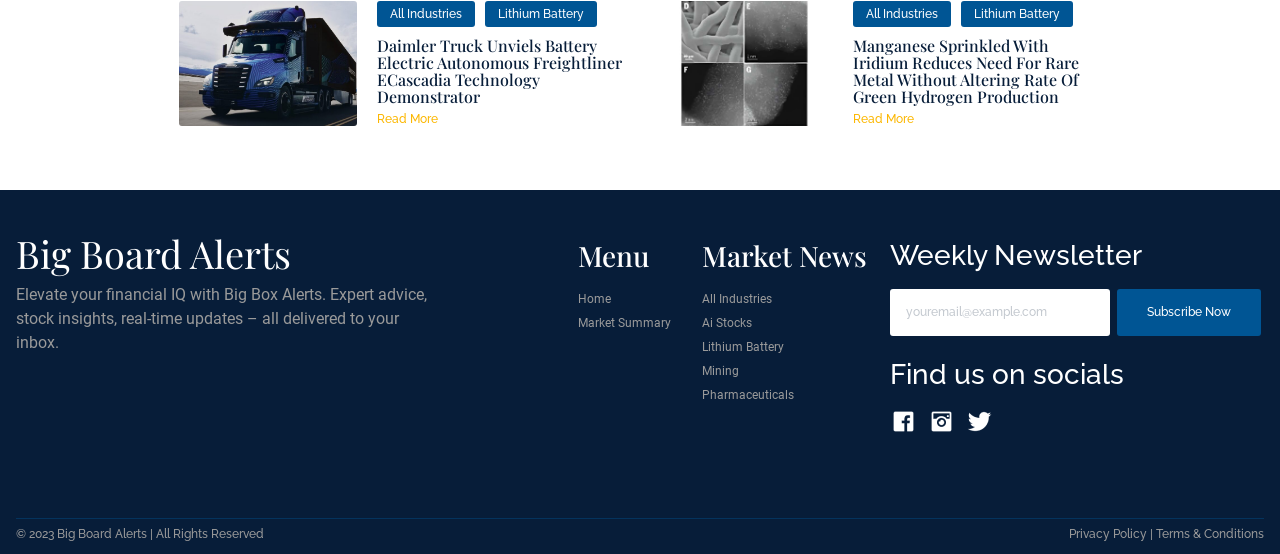Please locate the bounding box coordinates of the element's region that needs to be clicked to follow the instruction: "Subscribe to the newsletter". The bounding box coordinates should be provided as four float numbers between 0 and 1, i.e., [left, top, right, bottom].

[0.872, 0.521, 0.985, 0.606]